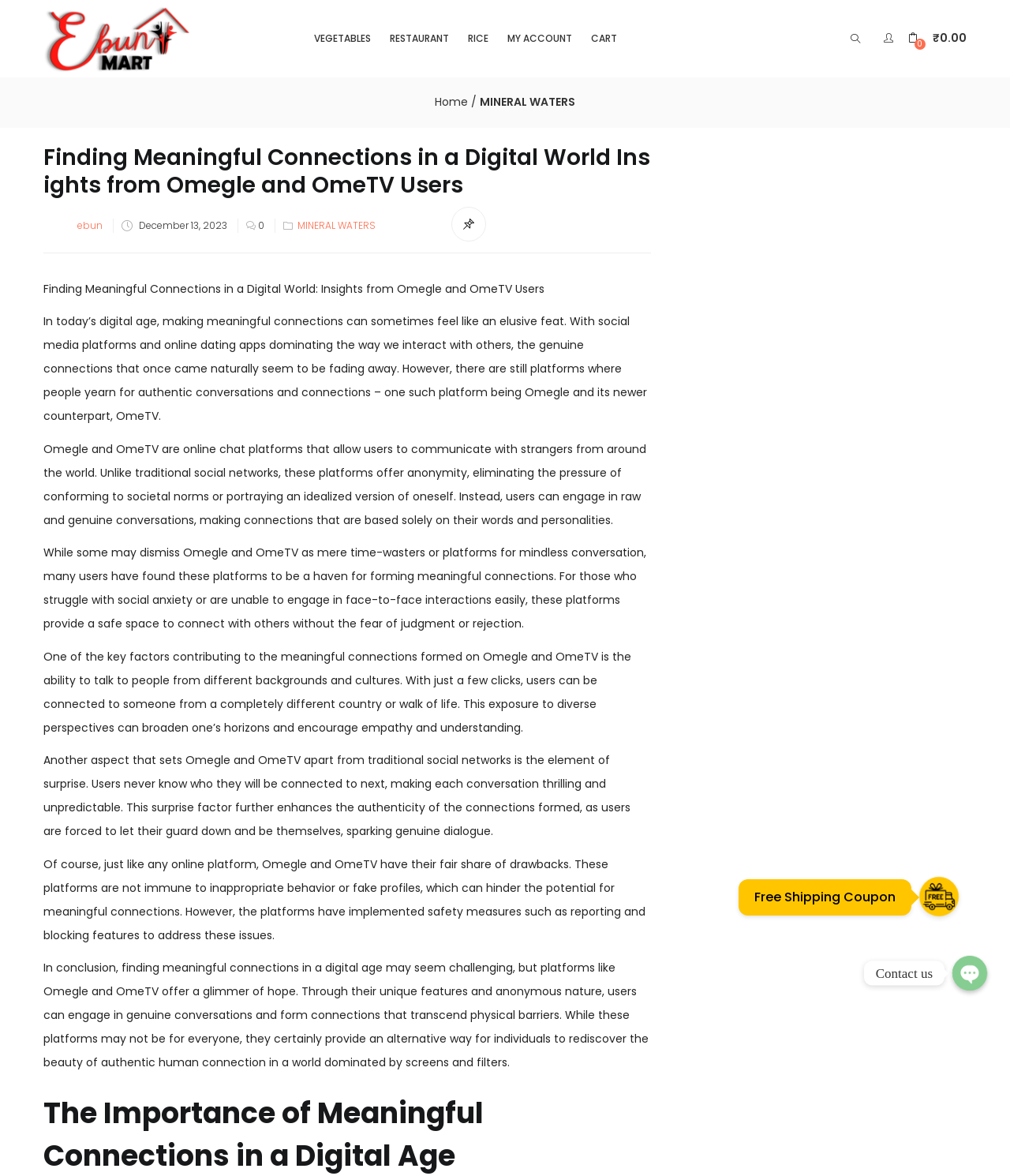Find the bounding box coordinates of the element you need to click on to perform this action: 'Click on the 'MY ACCOUNT' link'. The coordinates should be represented by four float values between 0 and 1, in the format [left, top, right, bottom].

[0.495, 0.0, 0.574, 0.066]